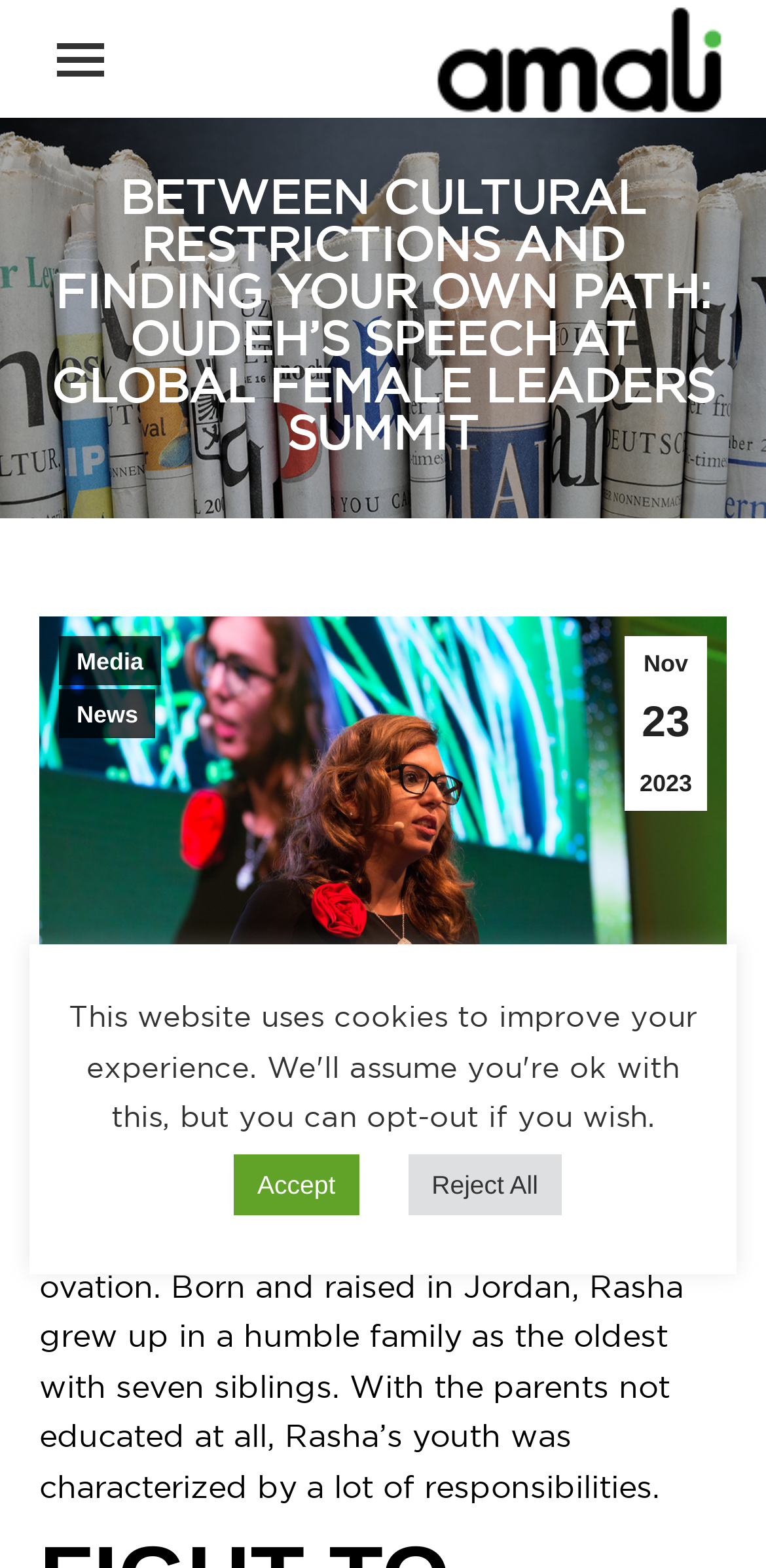Locate the bounding box of the UI element with the following description: "Accept".

[0.305, 0.736, 0.469, 0.775]